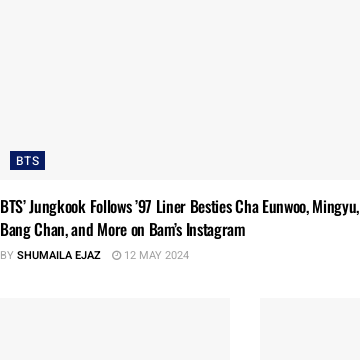Explain the image in a detailed way.

In this image, presented in a blog post titled "BTS' Jungkook Follows ’97 Liner Besties Cha Eunwoo, Mingyu, Bang Chan, and More on Bam’s Instagram," the focus is on Jungkook from BTS, highlighting his connections with fellow '97-liner celebrities. The article is authored by Shumaila Ejaz and dated May 12, 2024. The layout features the bold "BTS" heading, signifying the primary topic of the article, and emphasizes Jungkook's social media interactions. This captivating post delves into the dynamics of friendships among these popular figures in the entertainment industry.